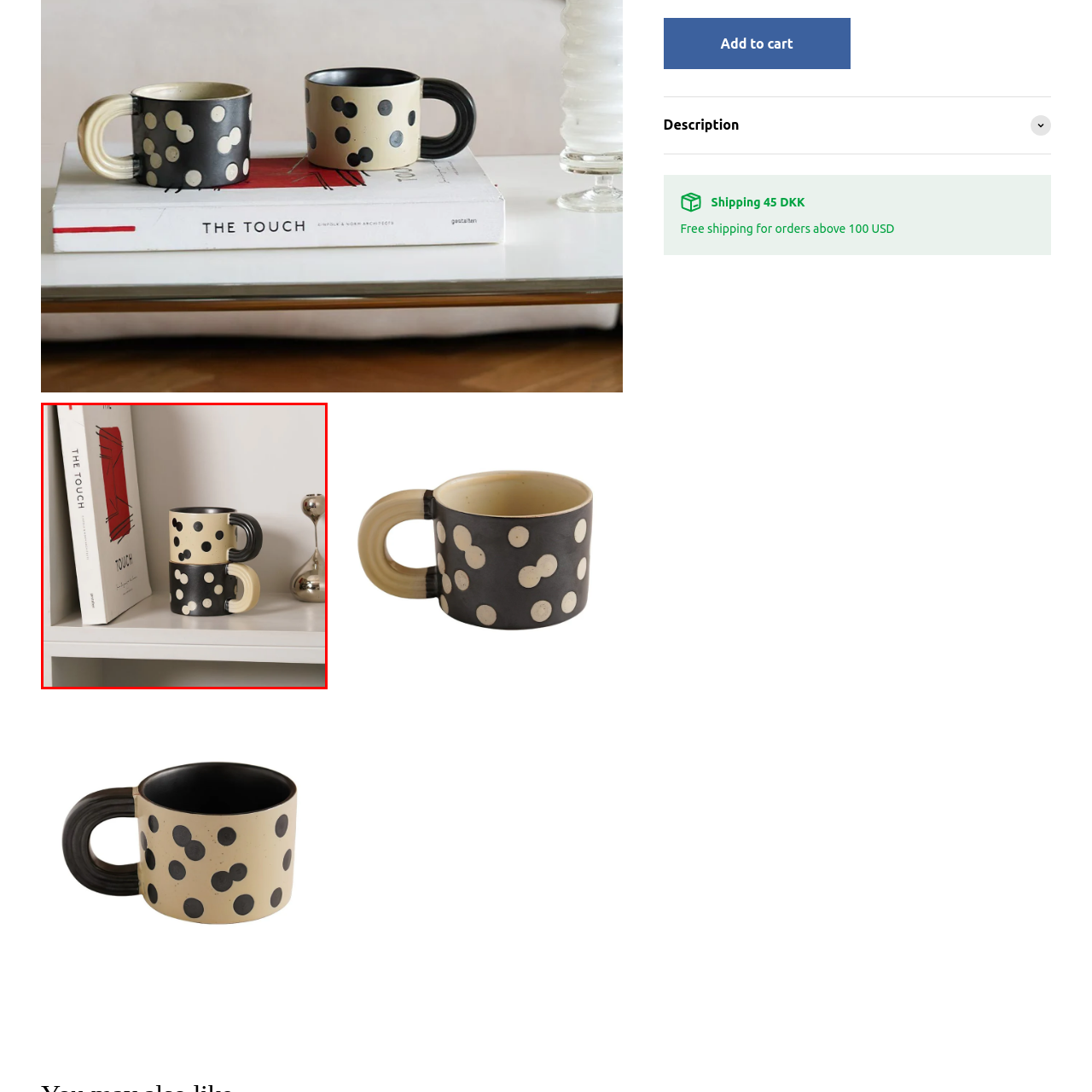What is the purpose of the metallic decorative item?
Pay attention to the segment of the image within the red bounding box and offer a detailed answer to the question.

The caption states that the shiny metallic decorative item stands beside the mugs, enhancing the aesthetic appeal of the setup, which implies that its purpose is to add to the visual attractiveness of the arrangement.